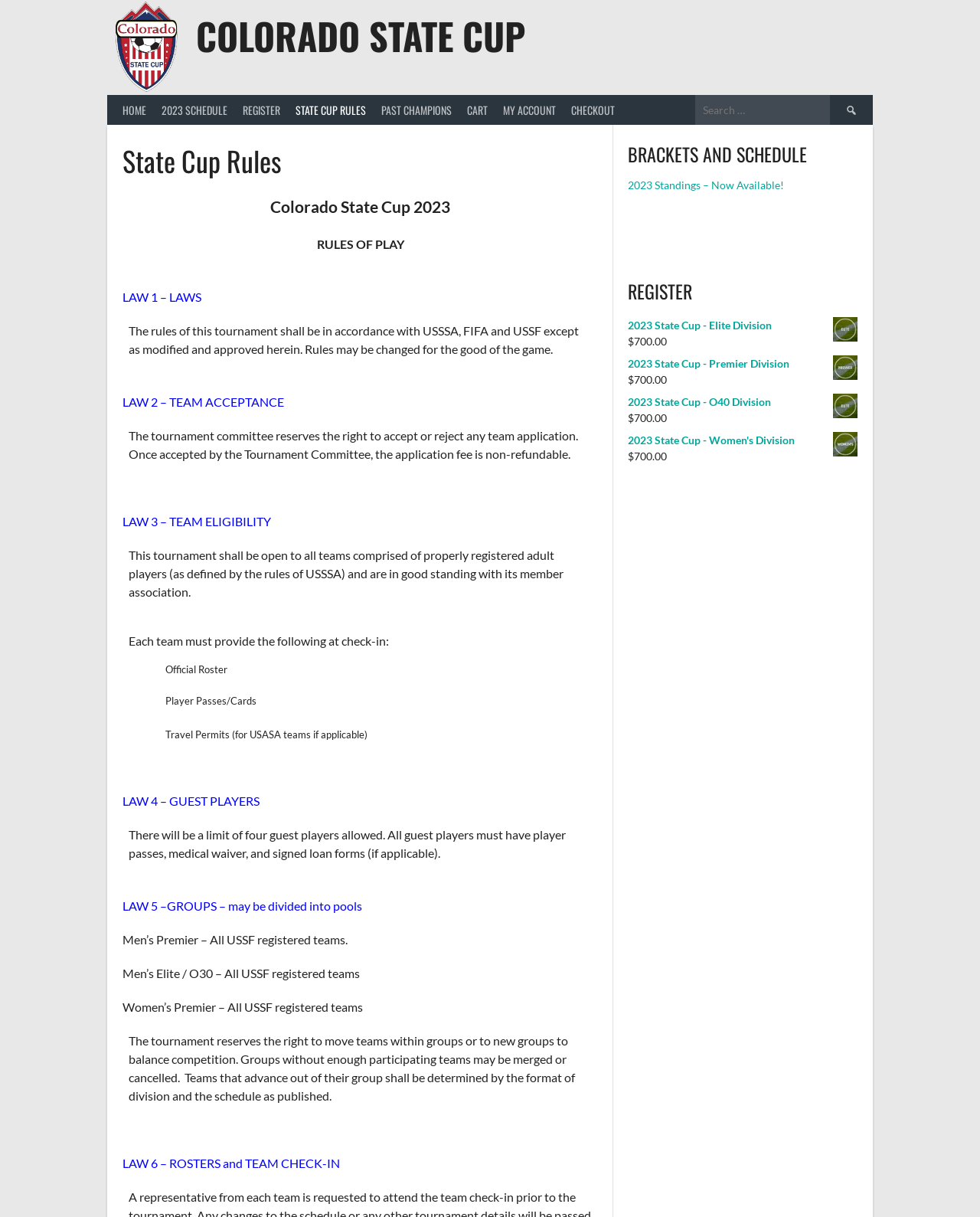Given the element description, predict the bounding box coordinates in the format (top-left x, top-left y, bottom-right x, bottom-right y). Make sure all values are between 0 and 1. Here is the element description: parent_node: COLORADO STATE CUP

[0.109, 0.0, 0.192, 0.08]